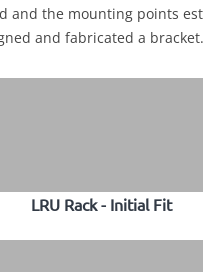Explain the image in a detailed way.

Caption: The image titled "LRU Rack - Initial Fit" showcases the crucial initial fitting stage of a Line Replaceable Unit (LRU) rack within an aircraft's custom avionics setup. The fitting process is integral for ensuring the precise alignment and secure placement of avionics components. This phase also involves verifying the mounting points and structural support, which in this case is aided by a specially designed and fabricated bracket. This meticulous attention to detail reflects the commitment to creating an effective and reliable avionics system, showcasing the evolution from concept to practical application in experimental aircraft design.